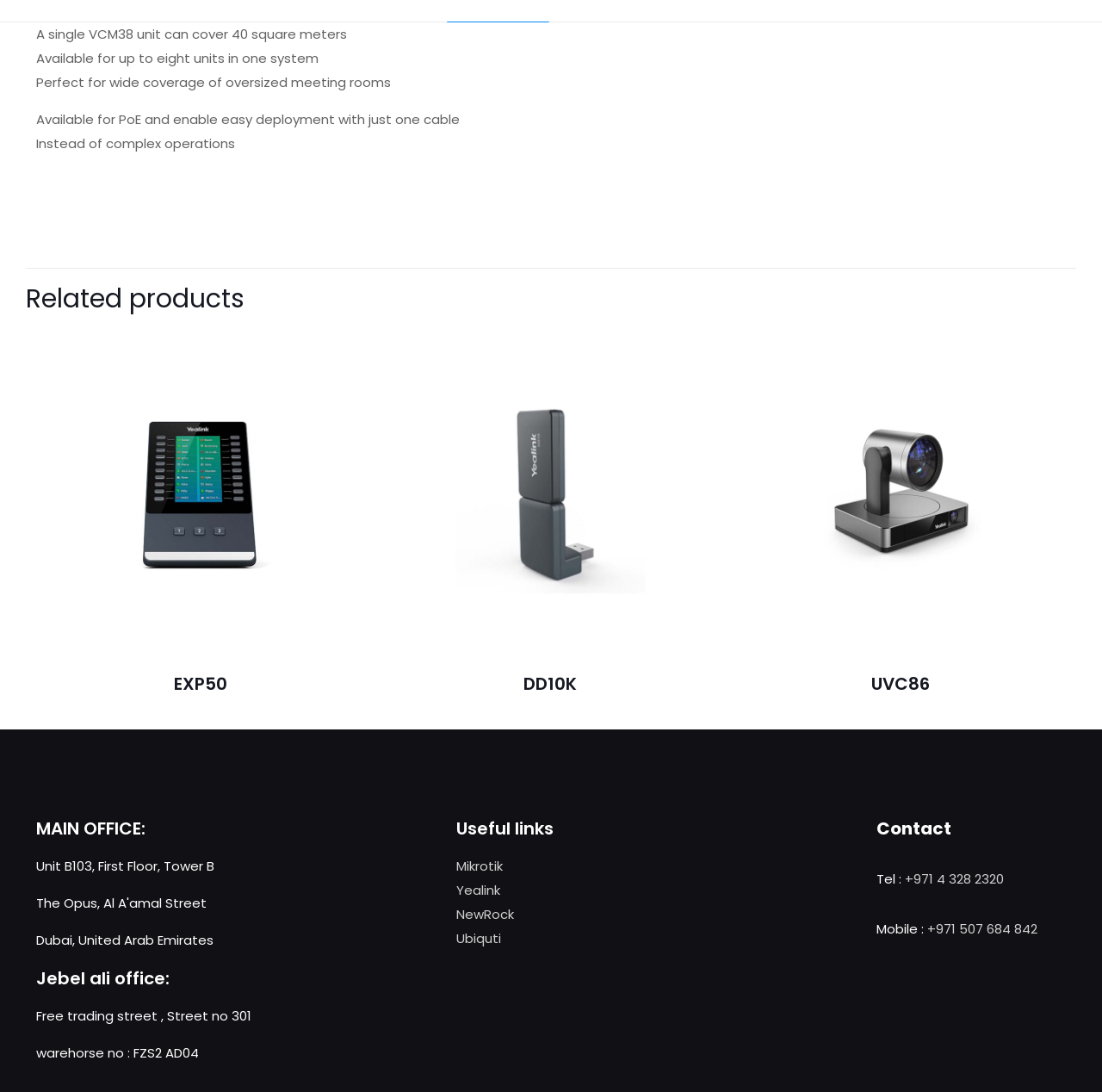Please mark the bounding box coordinates of the area that should be clicked to carry out the instruction: "View product".

[0.295, 0.343, 0.323, 0.371]